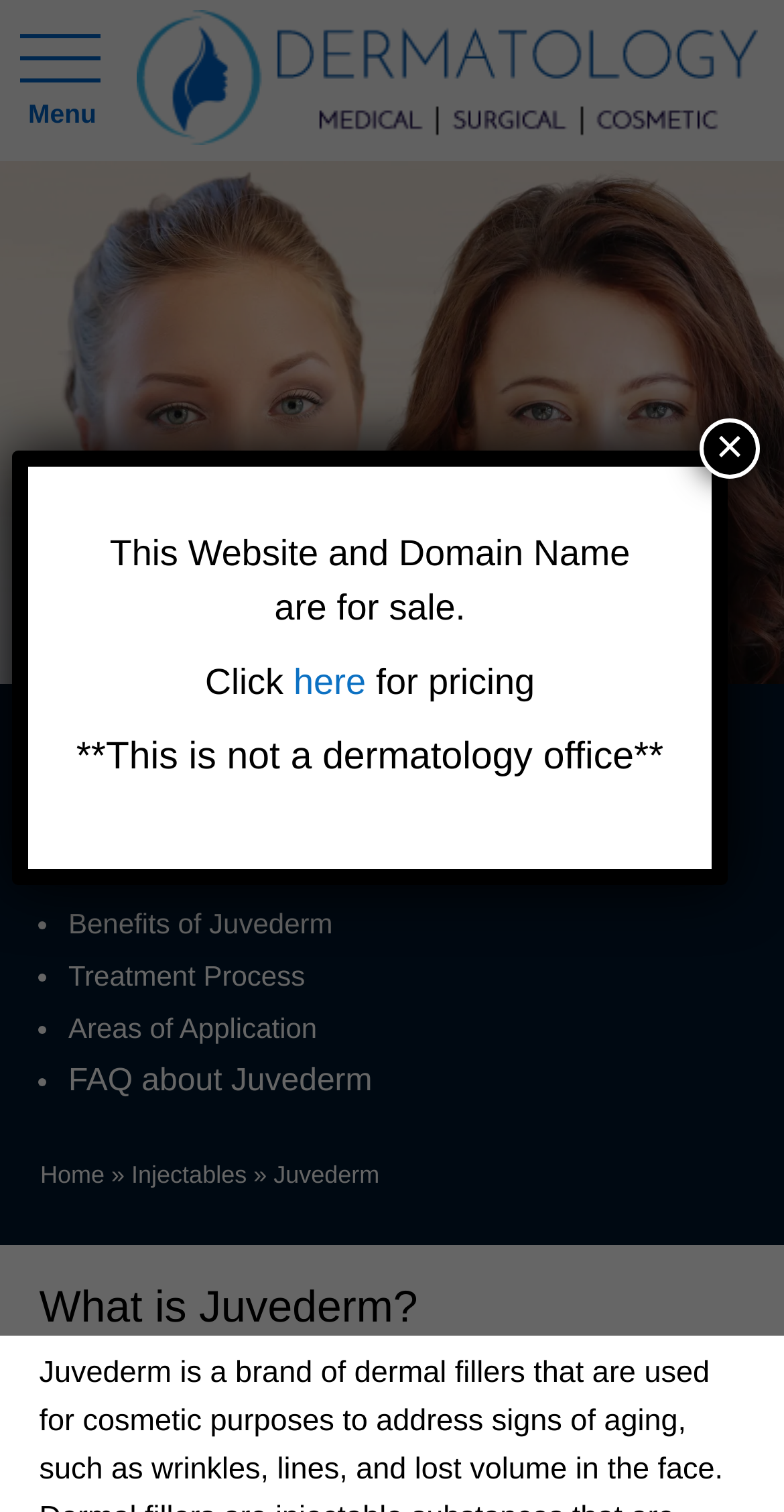Identify the bounding box coordinates of the area that should be clicked in order to complete the given instruction: "Click the Close button on the dialog". The bounding box coordinates should be four float numbers between 0 and 1, i.e., [left, top, right, bottom].

[0.892, 0.277, 0.969, 0.317]